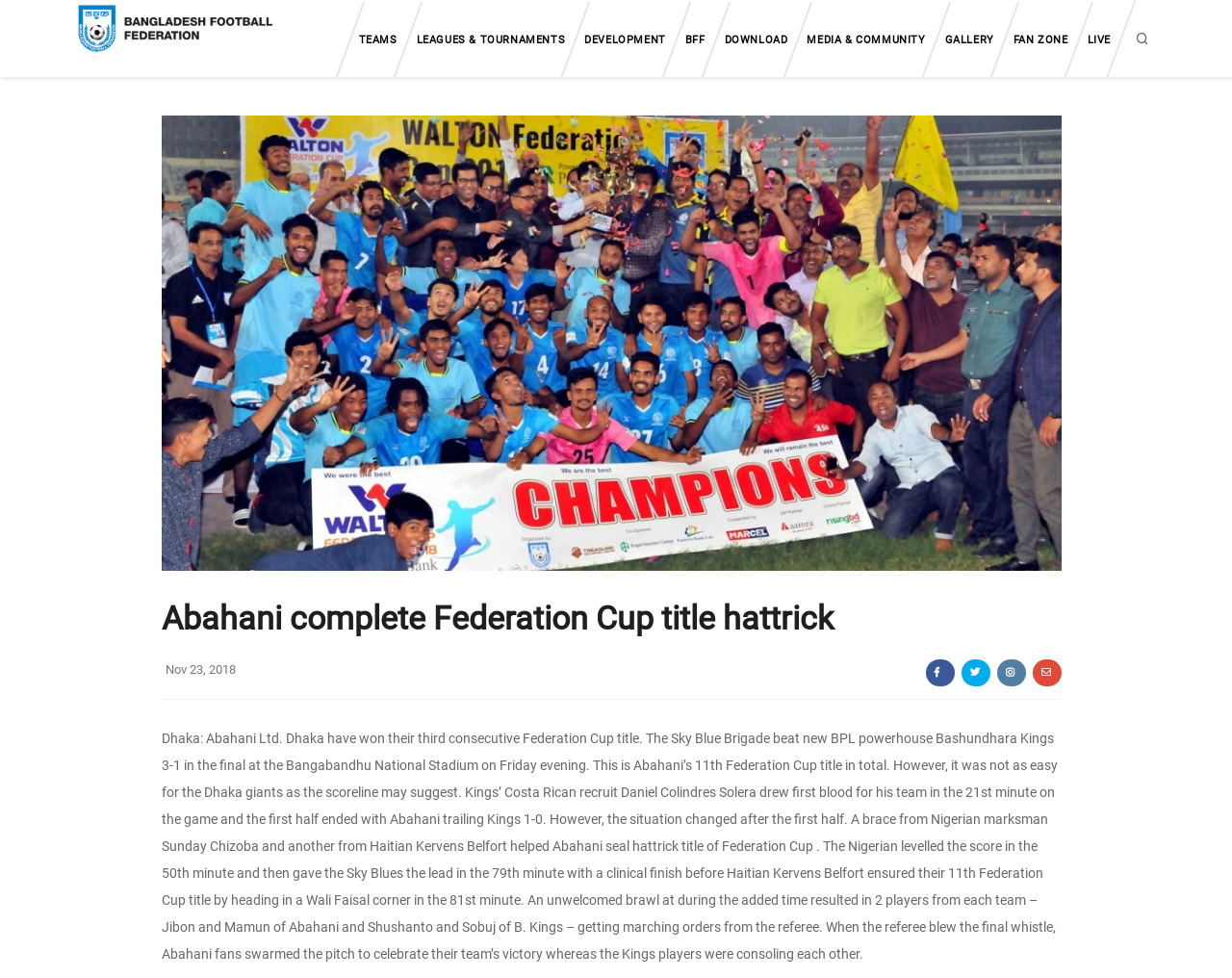Find the bounding box coordinates for the area that should be clicked to accomplish the instruction: "Check Live Streaming".

[0.642, 0.696, 0.745, 0.718]